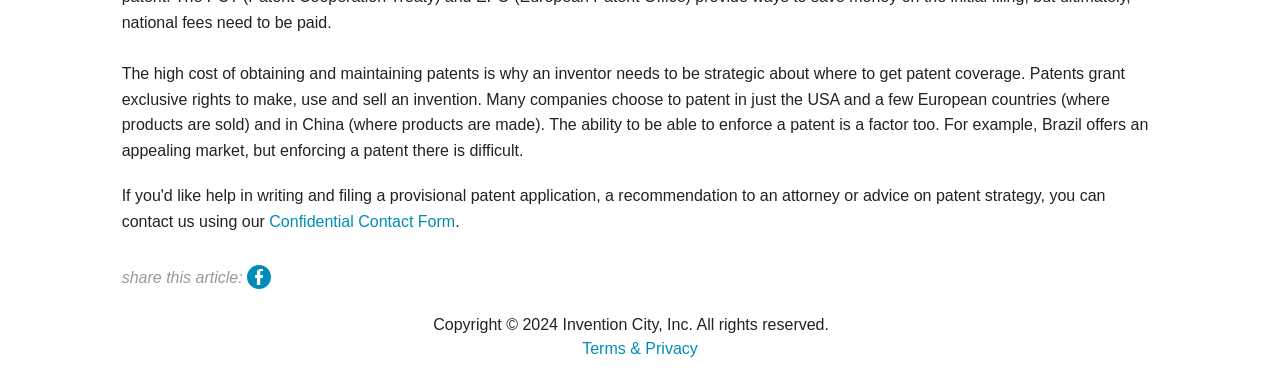Determine the bounding box coordinates in the format (top-left x, top-left y, bottom-right x, bottom-right y). Ensure all values are floating point numbers between 0 and 1. Identify the bounding box of the UI element described by: facebook

[0.193, 0.682, 0.212, 0.77]